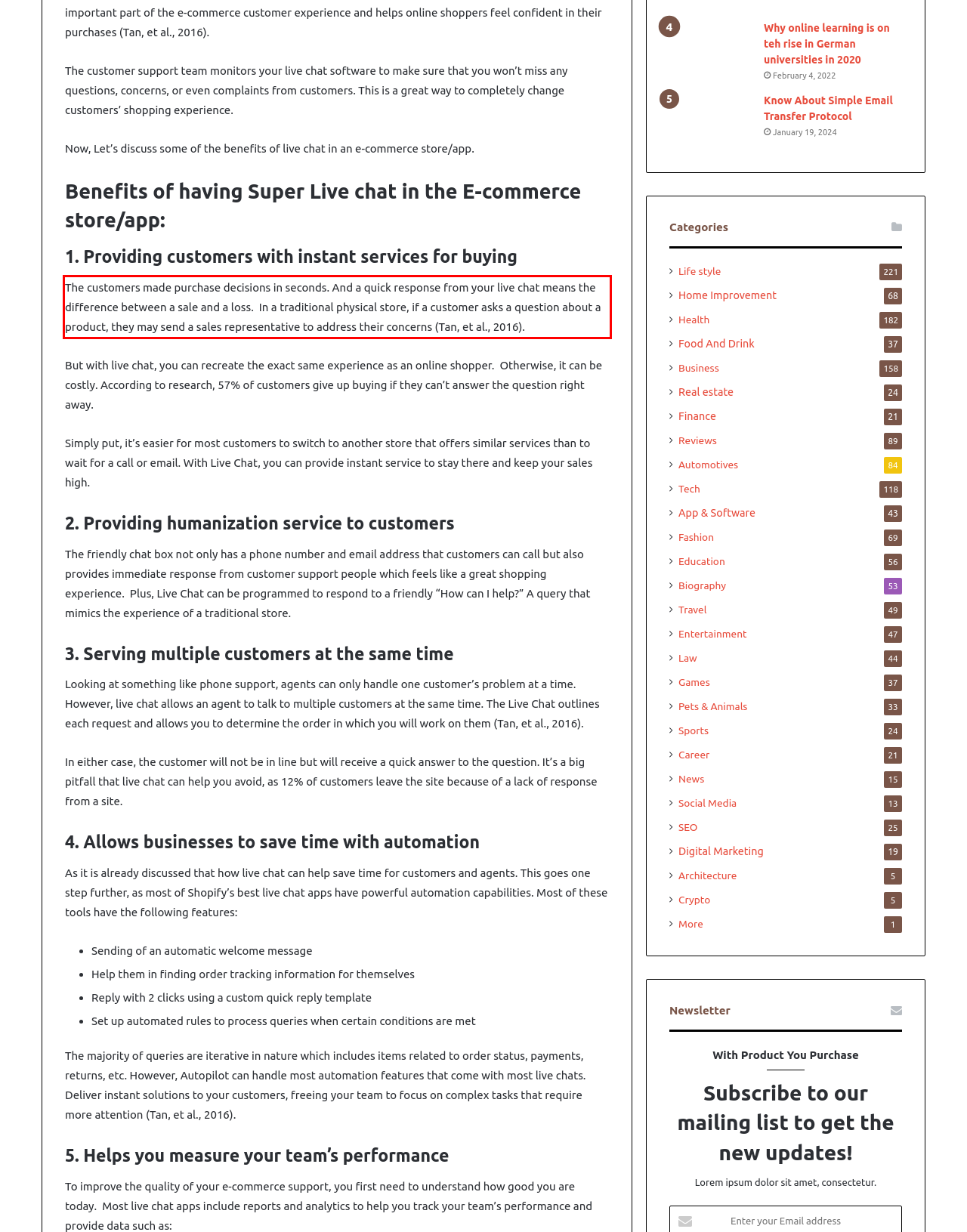The screenshot you have been given contains a UI element surrounded by a red rectangle. Use OCR to read and extract the text inside this red rectangle.

The customers made purchase decisions in seconds. And a quick response from your live chat means the difference between a sale and a loss. In a traditional physical store, if a customer asks a question about a product, they may send a sales representative to address their concerns (Tan, et al., 2016).